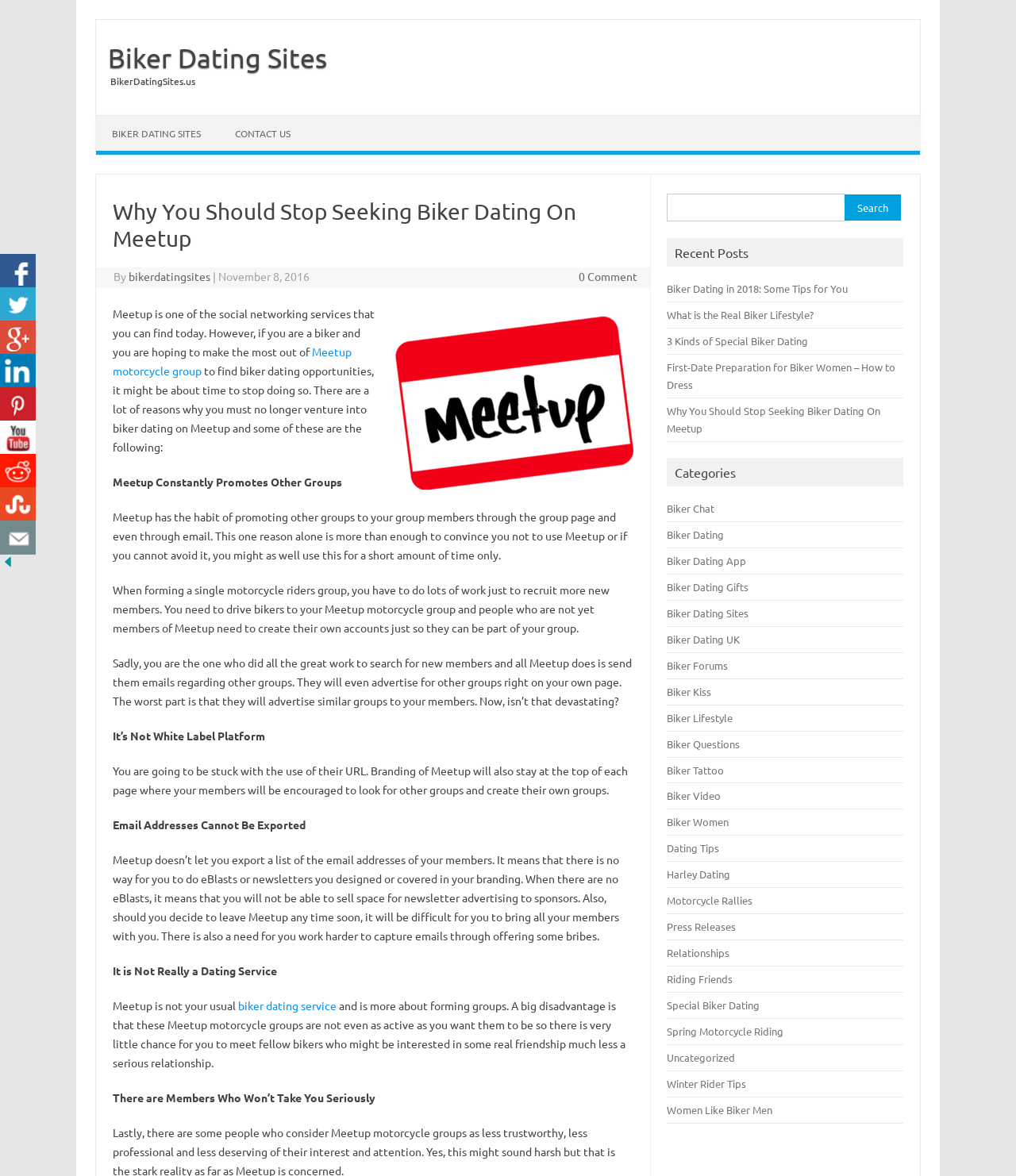What is the topic of the article with the most recent post?
Kindly offer a comprehensive and detailed response to the question.

The 'Recent Posts' section is located at coordinates [0.664, 0.208, 0.737, 0.222]. The first link in this section has the text 'Biker Dating in 2018: Some Tips for You', indicating that it is the most recent post.